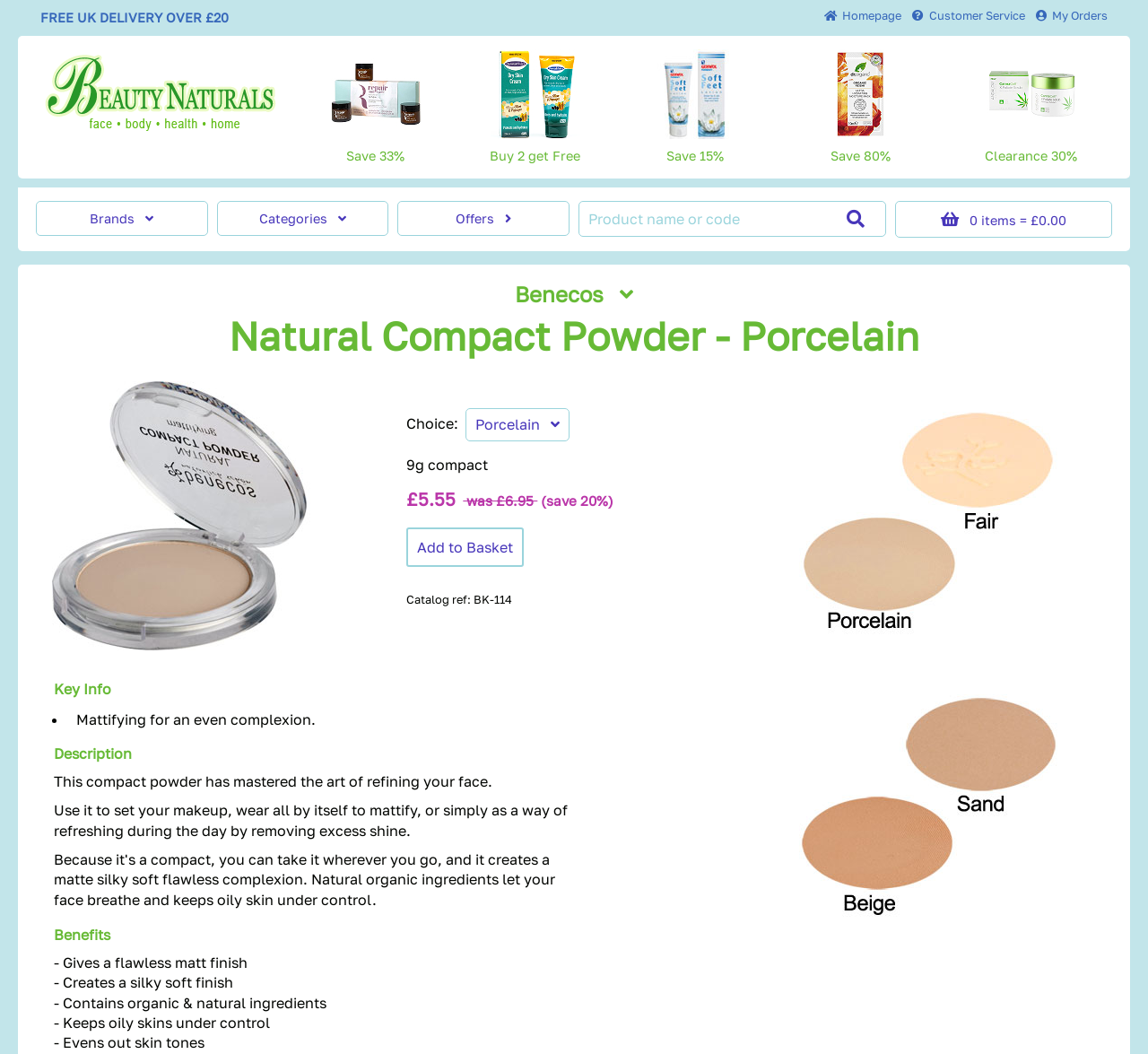Please specify the bounding box coordinates of the area that should be clicked to accomplish the following instruction: "Go to homepage". The coordinates should consist of four float numbers between 0 and 1, i.e., [left, top, right, bottom].

[0.718, 0.008, 0.785, 0.021]